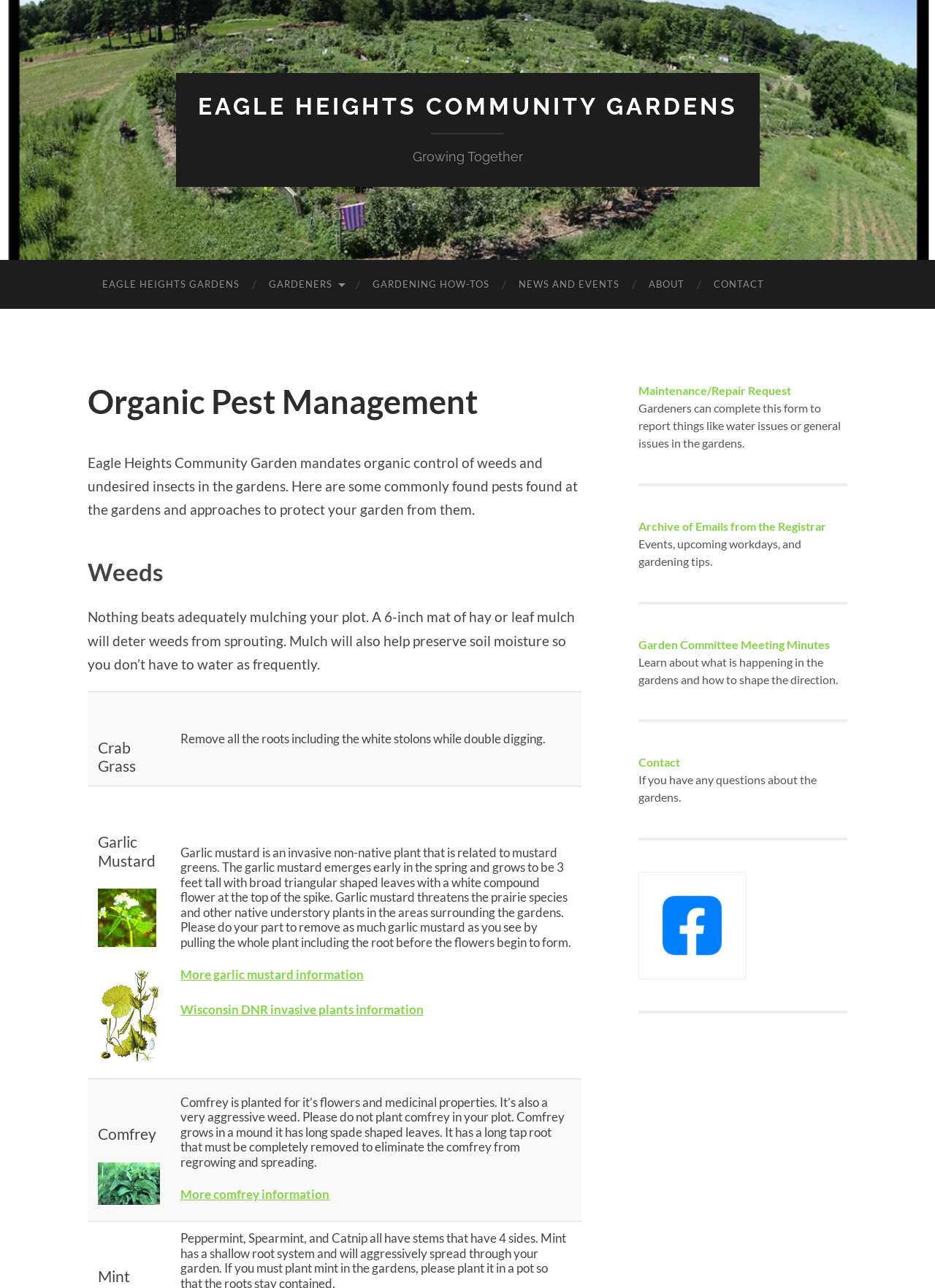What can you do if you have issues in the gardens? Analyze the screenshot and reply with just one word or a short phrase.

Complete a maintenance request form